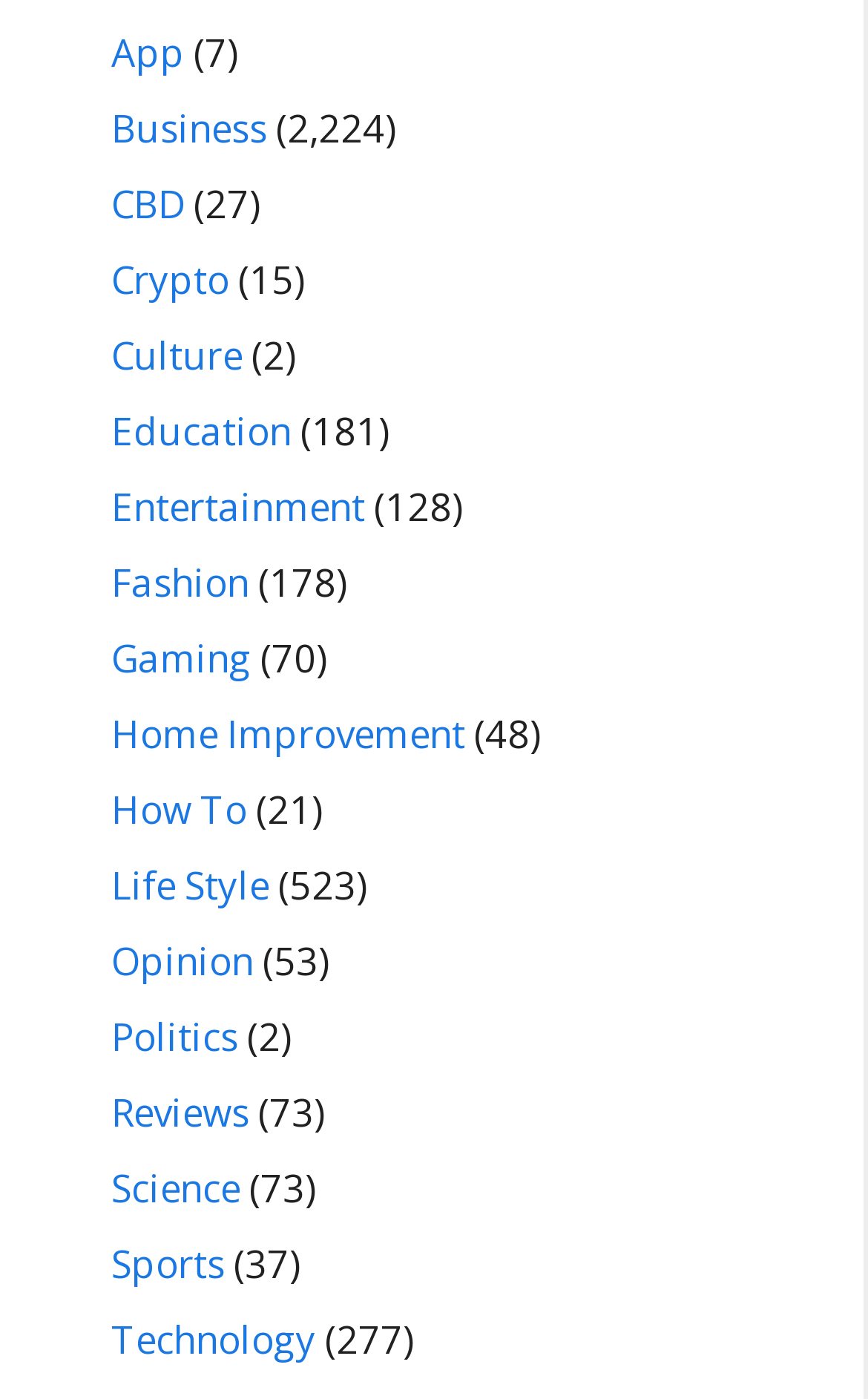Identify the bounding box coordinates of the element that should be clicked to fulfill this task: "Visit Business page". The coordinates should be provided as four float numbers between 0 and 1, i.e., [left, top, right, bottom].

[0.128, 0.073, 0.308, 0.109]